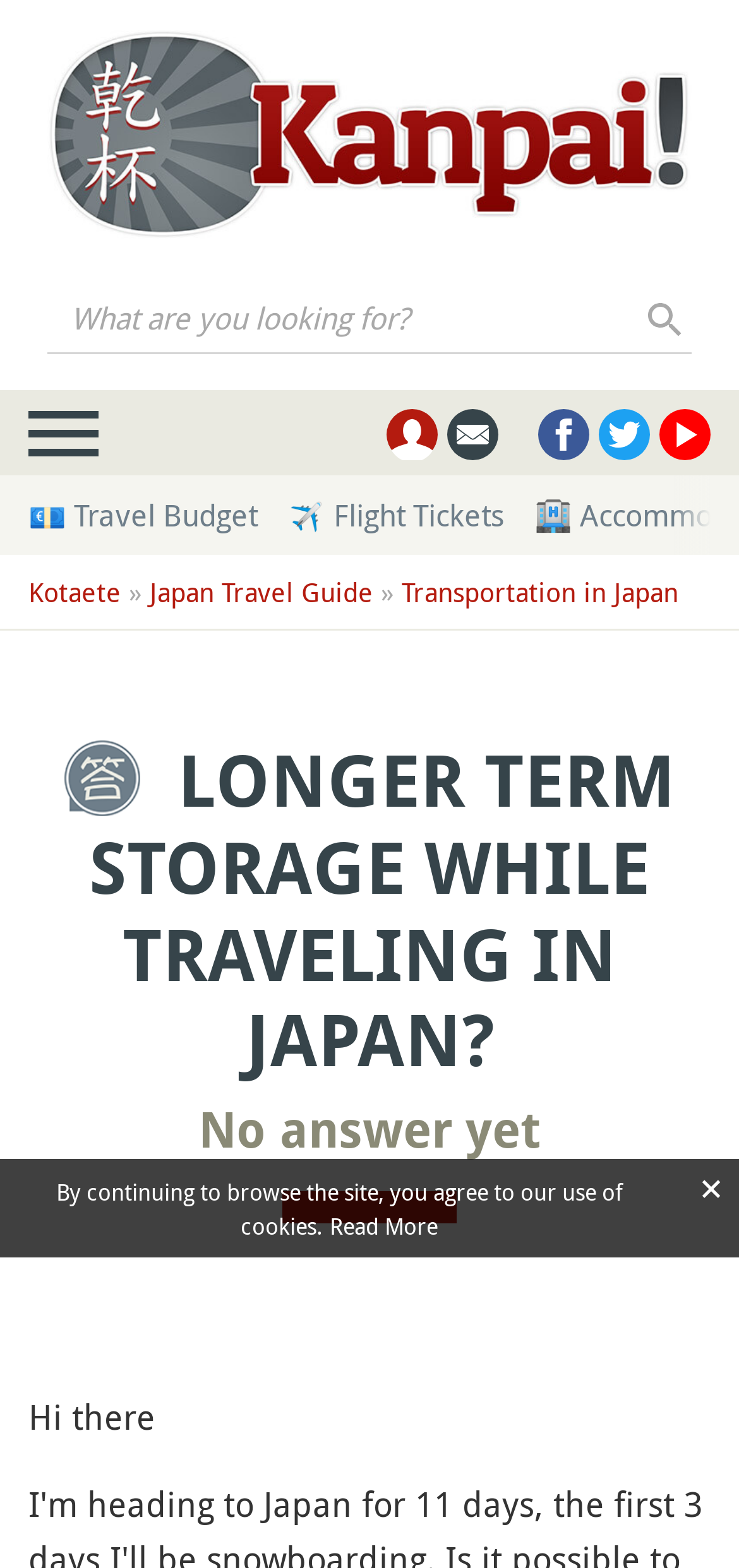Respond with a single word or phrase to the following question:
What is the logo of the website?

Kanpai-japan.com logo